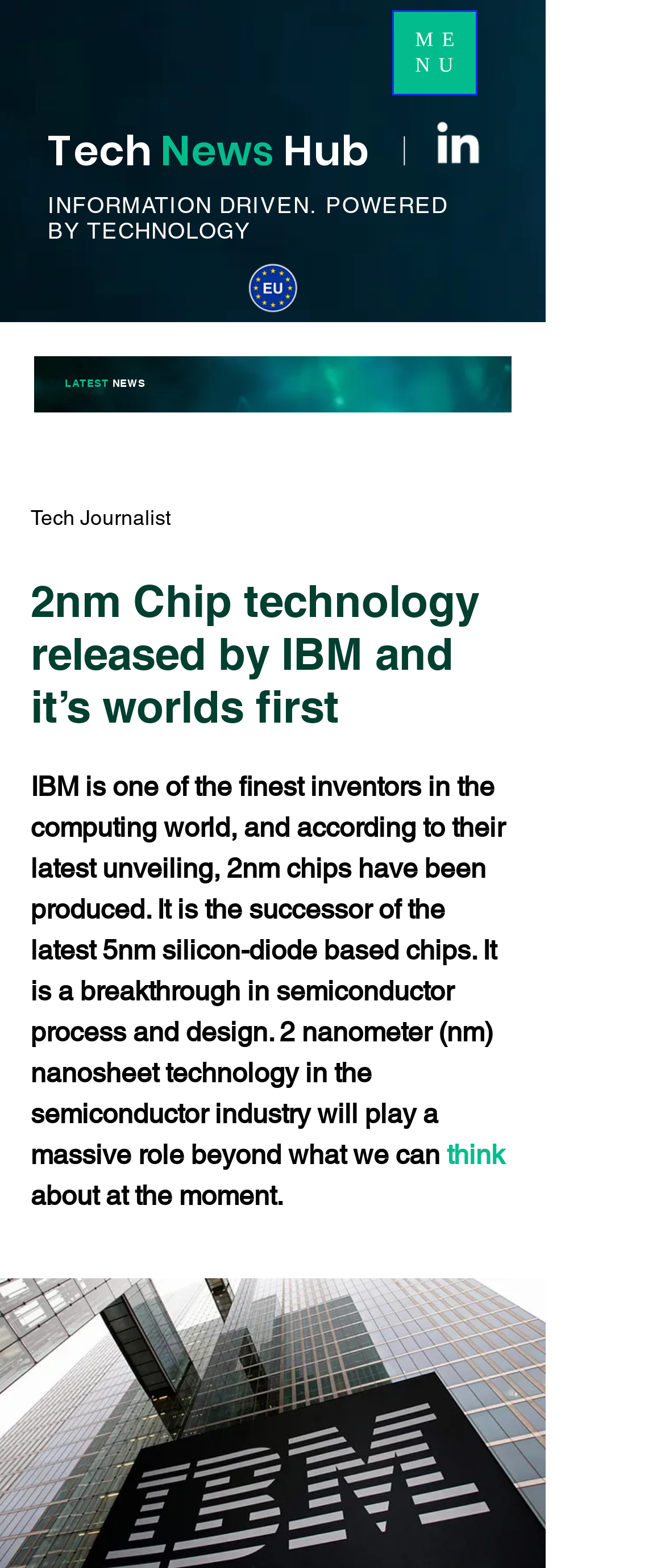What is the role of 2 nanometer nanosheet technology?
Using the image as a reference, answer the question in detail.

The text states that '2 nanometer (nm) nanosheet technology in the semiconductor industry will play a massive role beyond what we can think about at the moment.' This indicates that 2 nanometer nanosheet technology will have a significant impact in the semiconductor industry.